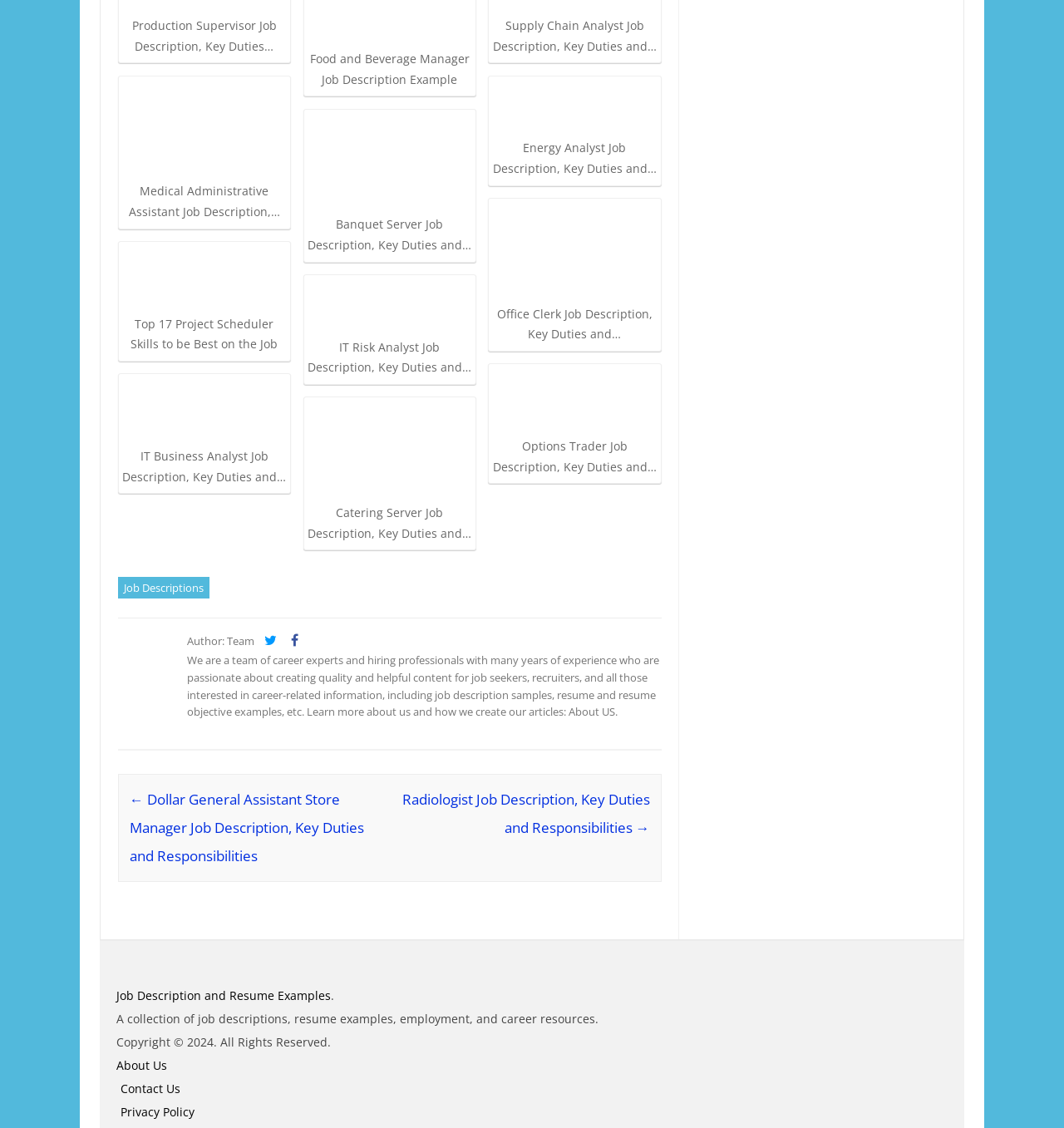Determine the bounding box coordinates of the UI element described by: "About Us".

[0.109, 0.917, 0.315, 0.951]